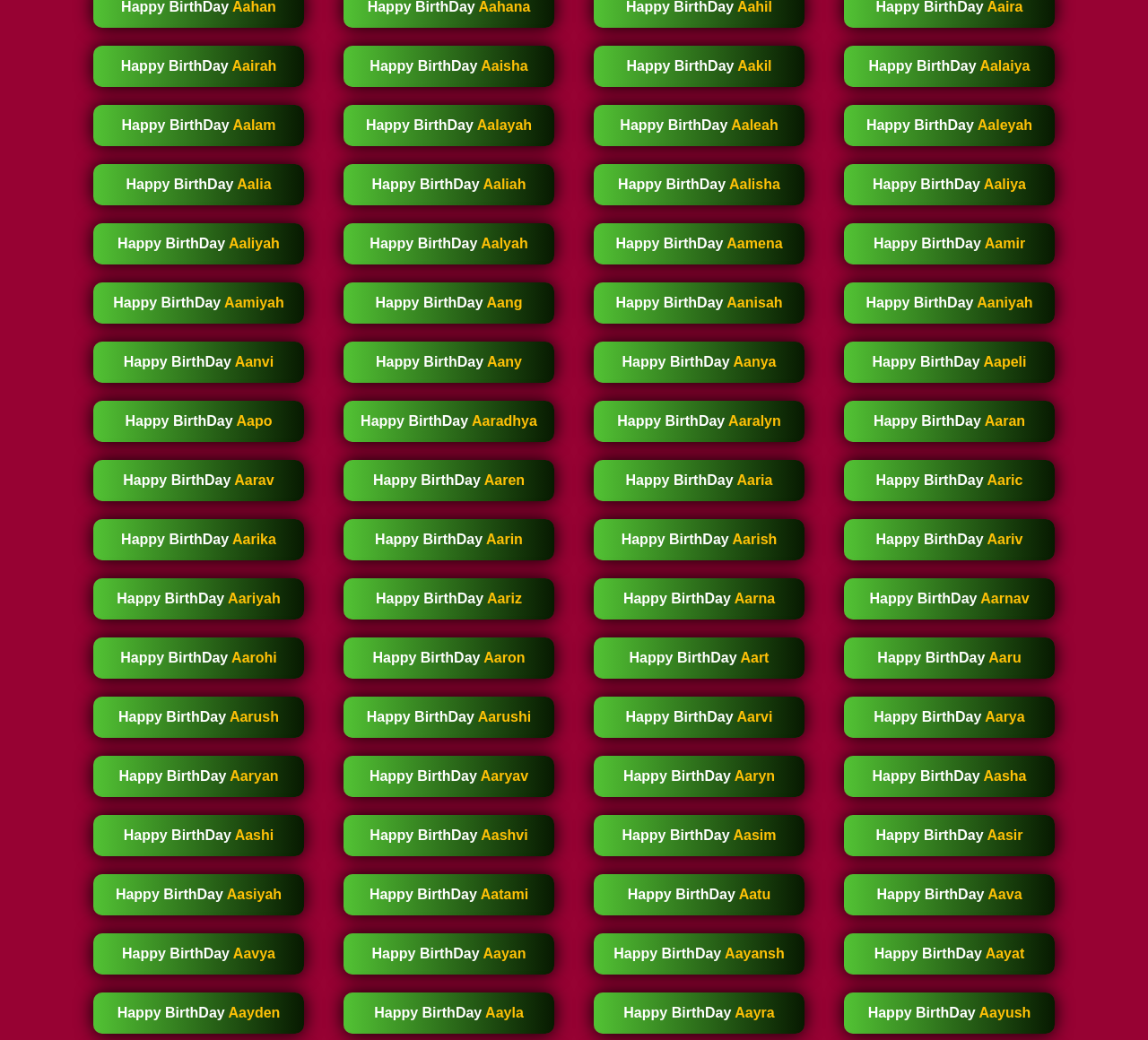Could you indicate the bounding box coordinates of the region to click in order to complete this instruction: "Wish Happy Birthday to Aairah".

[0.081, 0.044, 0.265, 0.084]